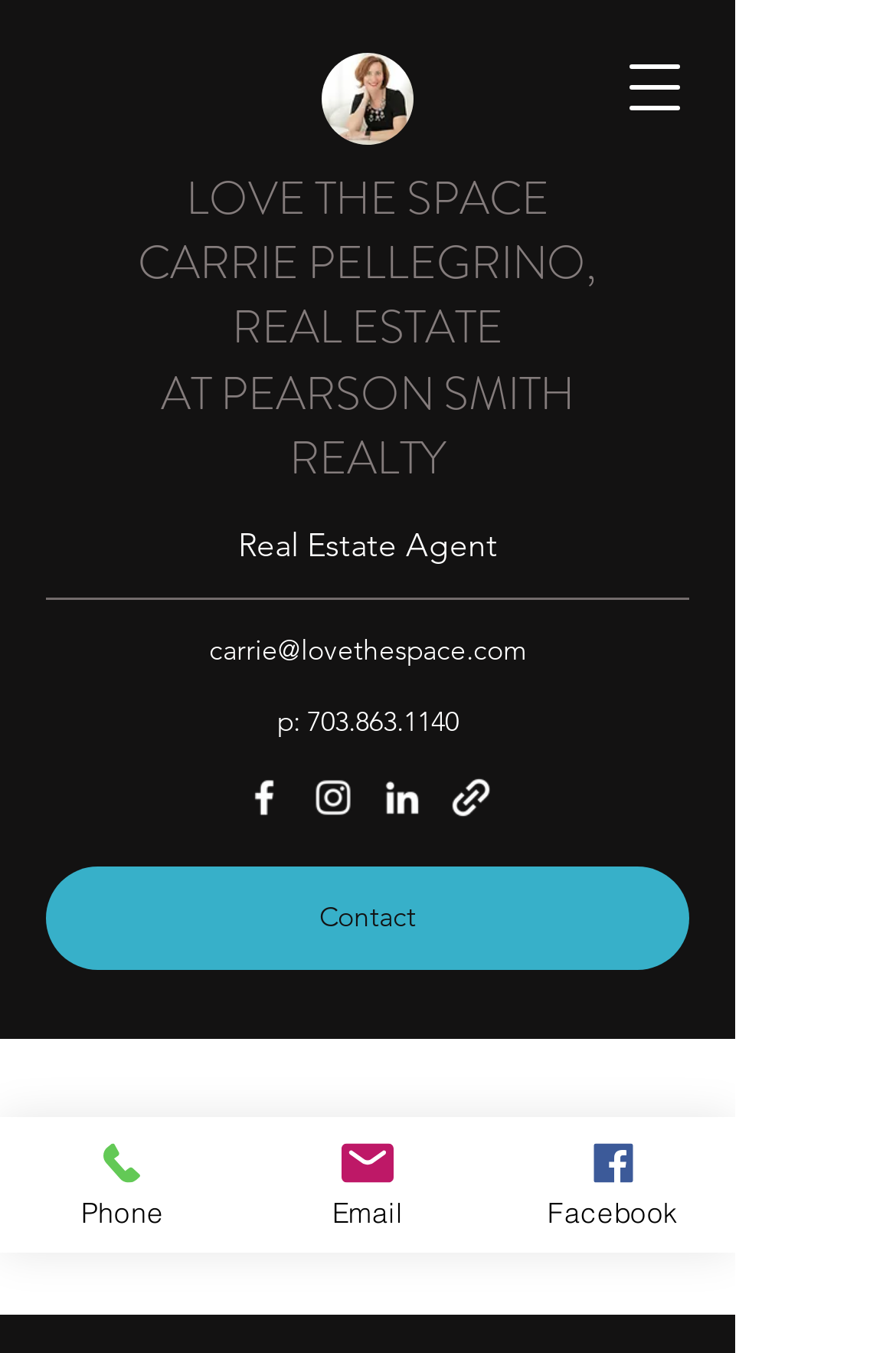Locate the bounding box of the UI element based on this description: "LOVE THE SPACE". Provide four float numbers between 0 and 1 as [left, top, right, bottom].

[0.208, 0.122, 0.613, 0.172]